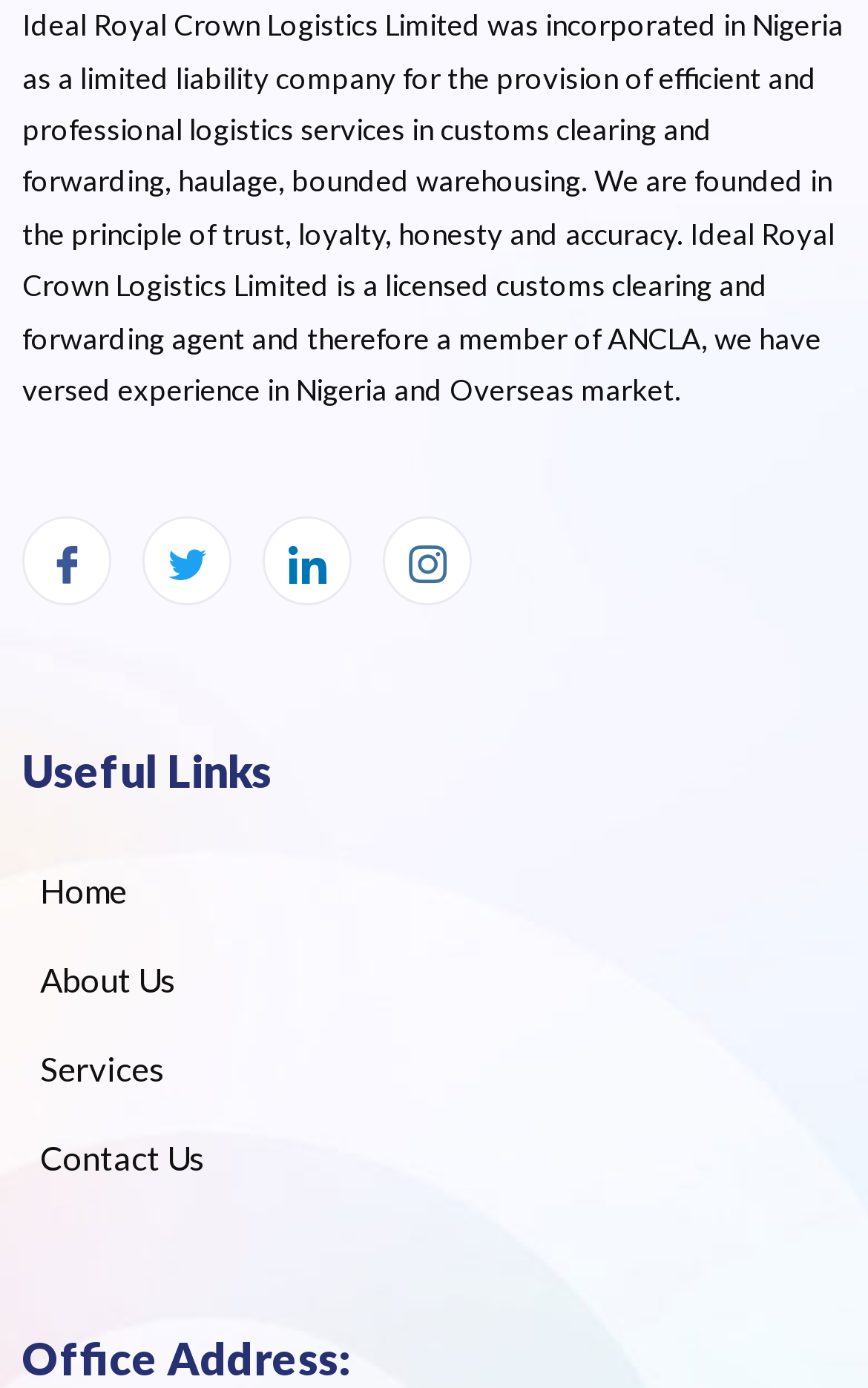Can you specify the bounding box coordinates of the area that needs to be clicked to fulfill the following instruction: "Visit Facebook page"?

[0.026, 0.373, 0.128, 0.437]